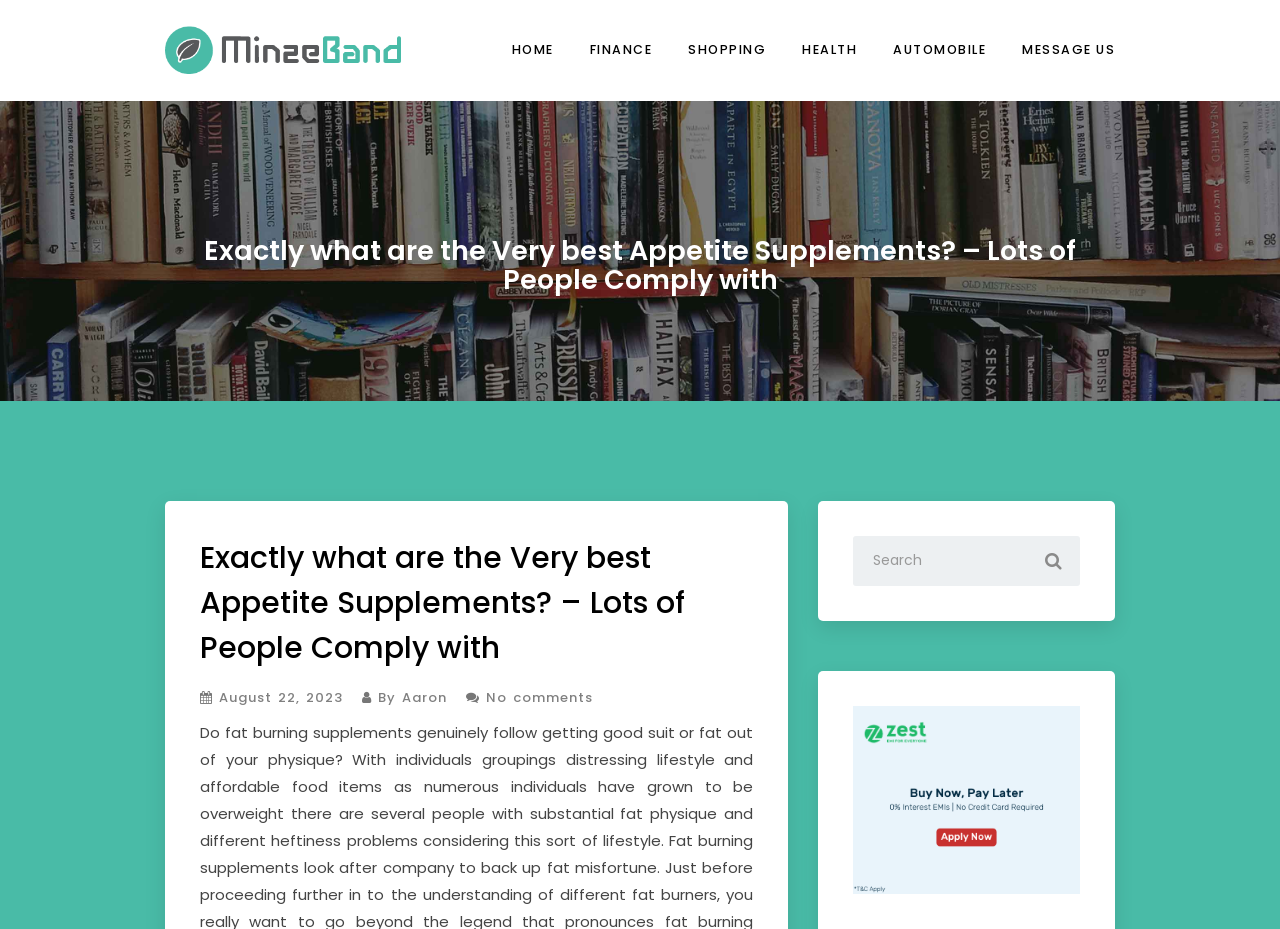What is the date the article was published?
Please answer using one word or phrase, based on the screenshot.

August 22, 2023